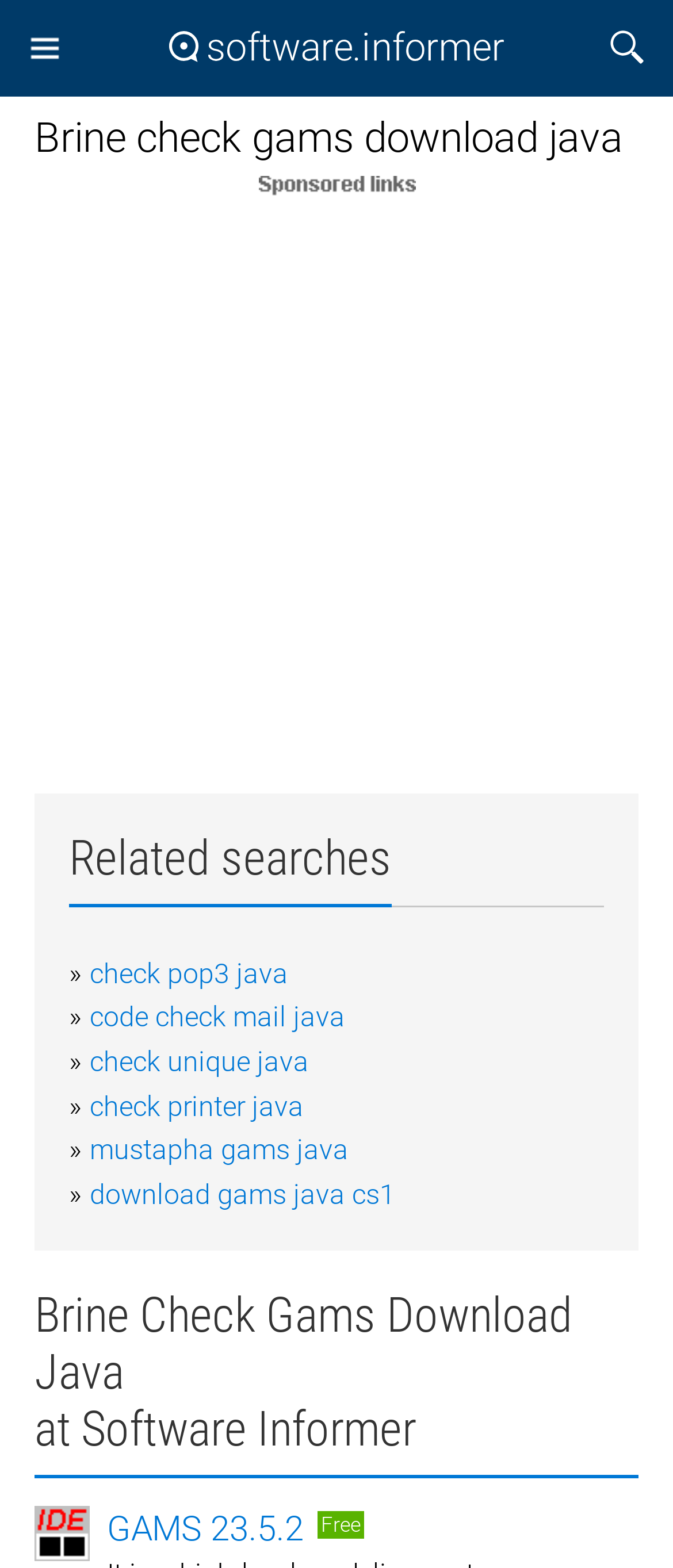Utilize the details in the image to thoroughly answer the following question: What is the name of the software being downloaded?

Based on the webpage, I can see that the heading 'Brine Check Gams Download Java' and the image 'GAMS' are present, which suggests that the software being downloaded is GAMS.